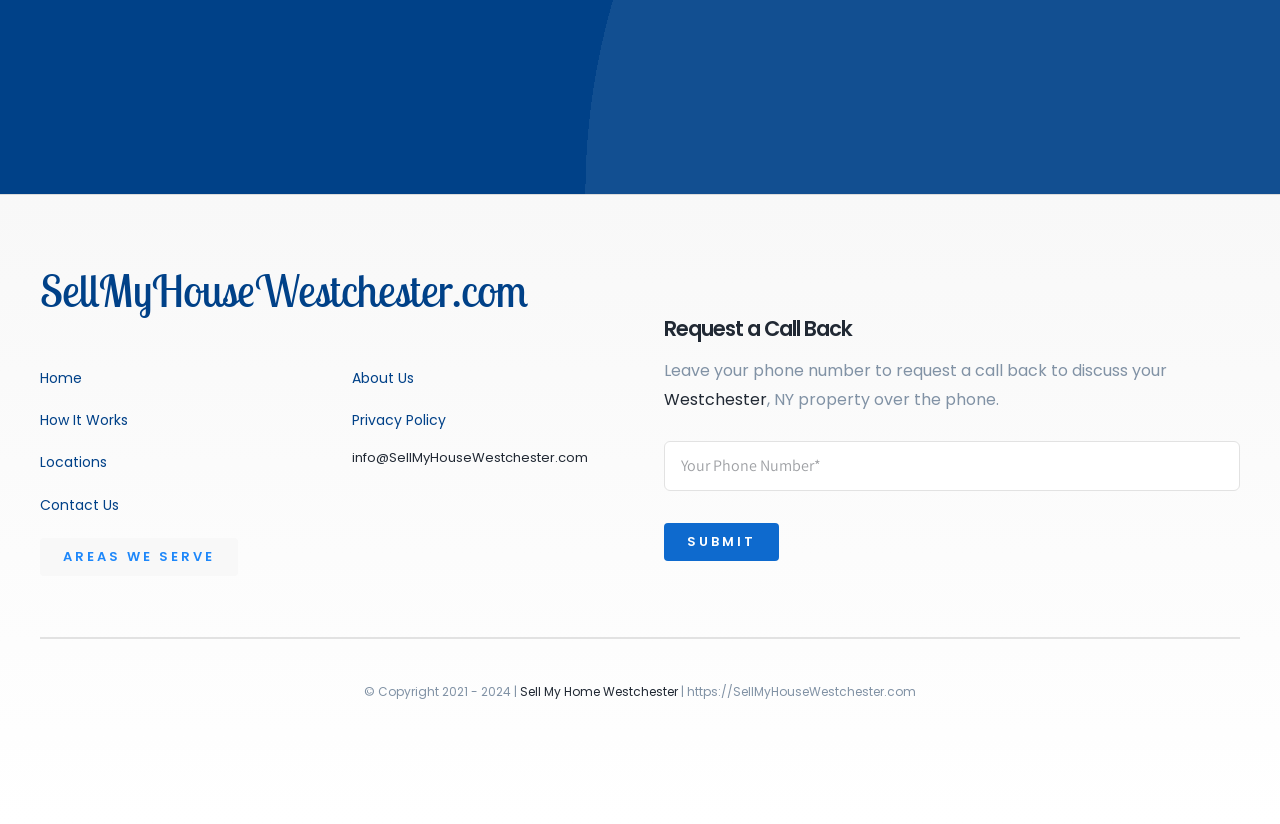Please provide a comprehensive answer to the question below using the information from the image: What is the purpose of the textbox?

The textbox is located below the 'Request a Call Back' heading and has a label 'Your Phone Number*', indicating that it is required to enter a phone number to request a call back.